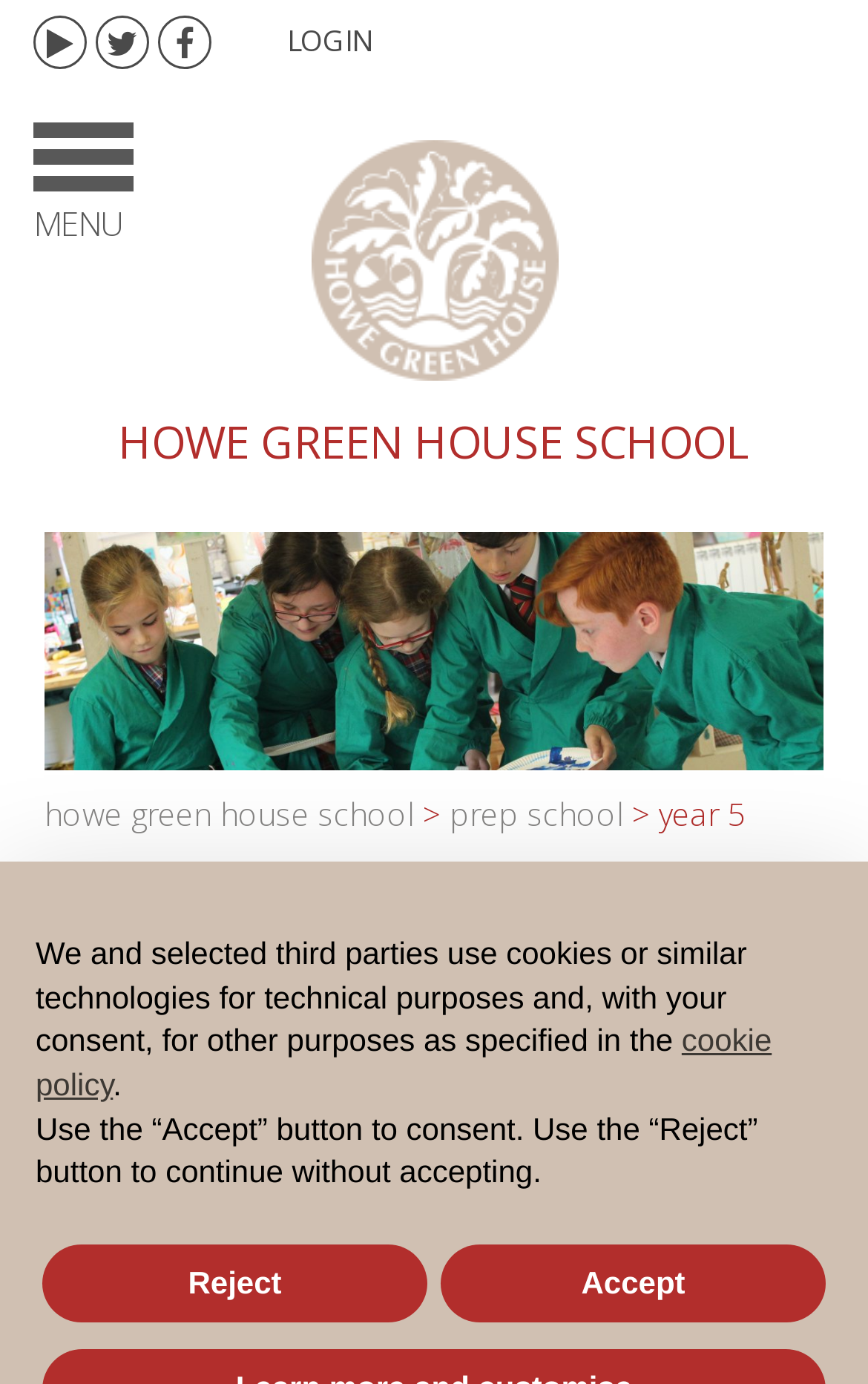Is the webpage focused on a specific curriculum?
Provide a thorough and detailed answer to the question.

I found that the webpage is focused on a specific curriculum by looking at the static text elements and headings on the webpage. The text and headings suggest that the webpage is about the curriculum for Year 5 in a prep school.